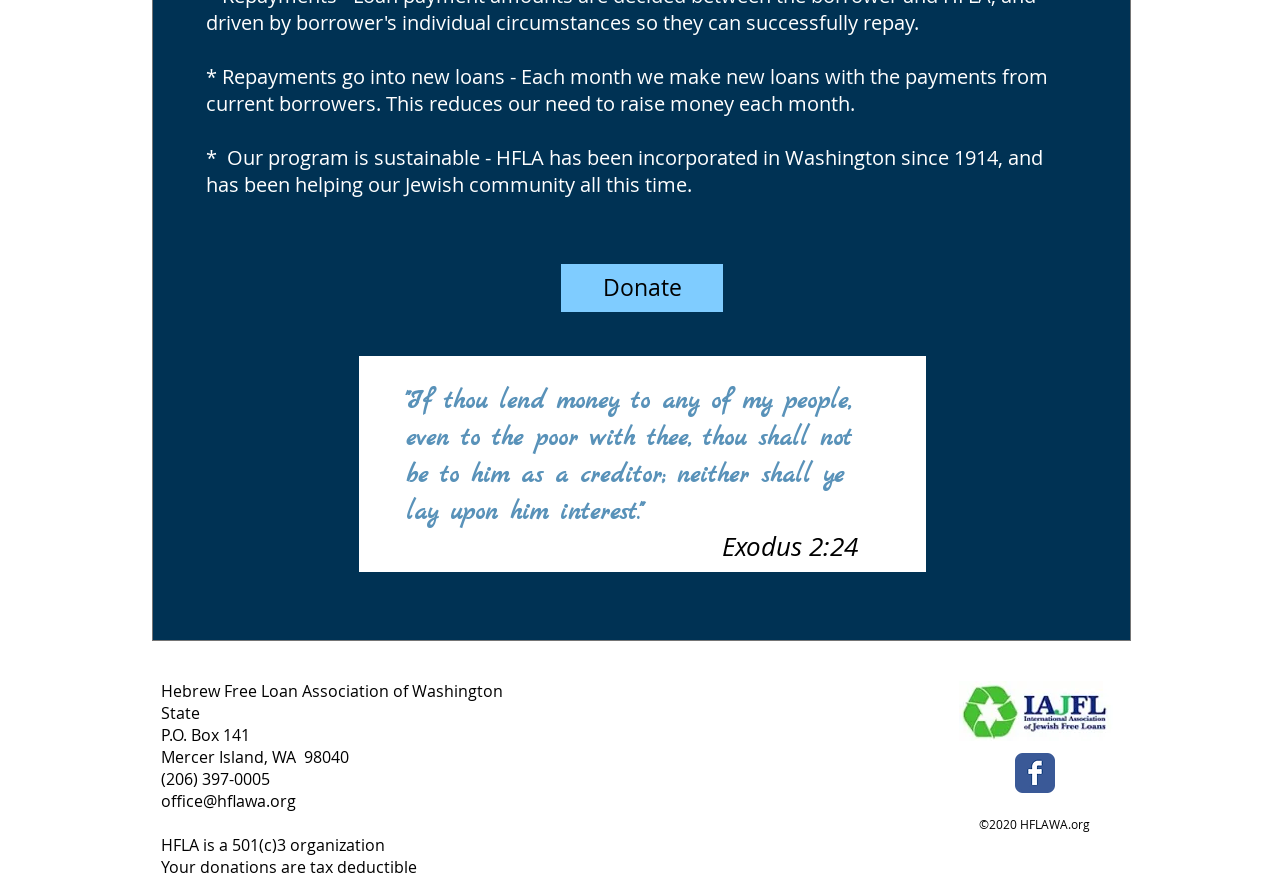Bounding box coordinates are specified in the format (top-left x, top-left y, bottom-right x, bottom-right y). All values are floating point numbers bounded between 0 and 1. Please provide the bounding box coordinate of the region this sentence describes: (206) 397-0005

[0.126, 0.867, 0.211, 0.892]